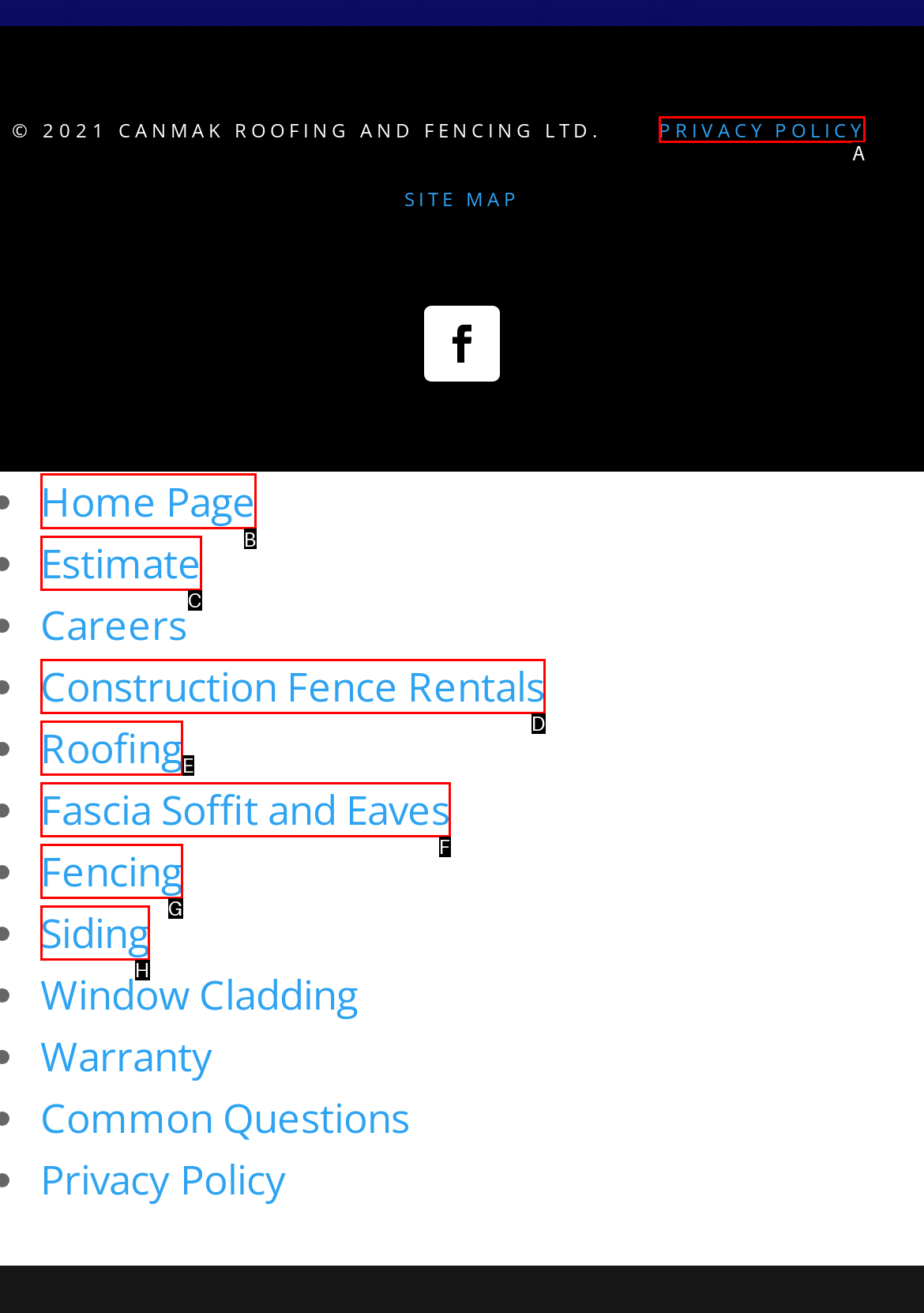Identify the correct UI element to click on to achieve the following task: go to home page Respond with the corresponding letter from the given choices.

B